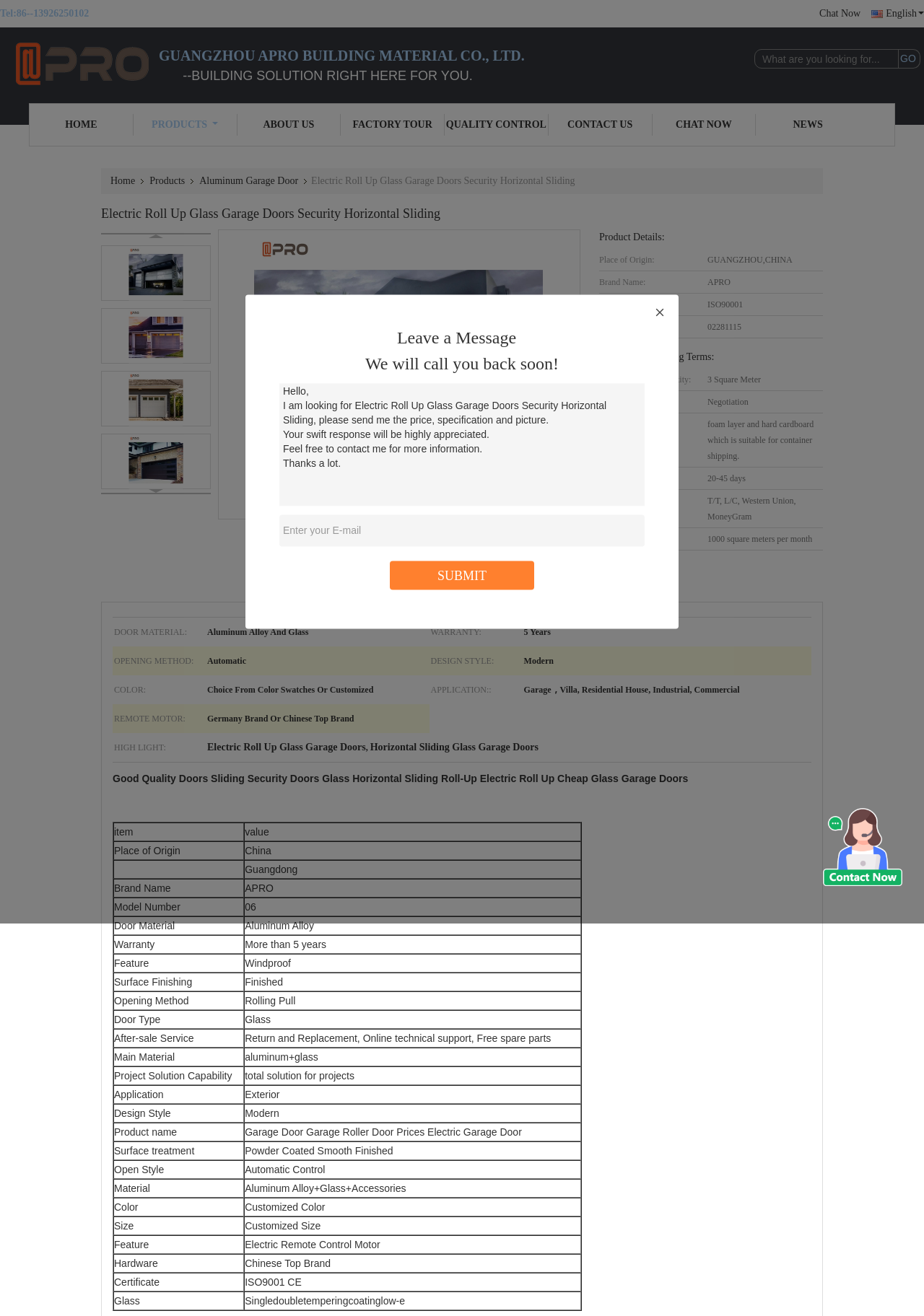Find the bounding box of the UI element described as: "Products". The bounding box coordinates should be given as four float values between 0 and 1, i.e., [left, top, right, bottom].

[0.156, 0.128, 0.21, 0.147]